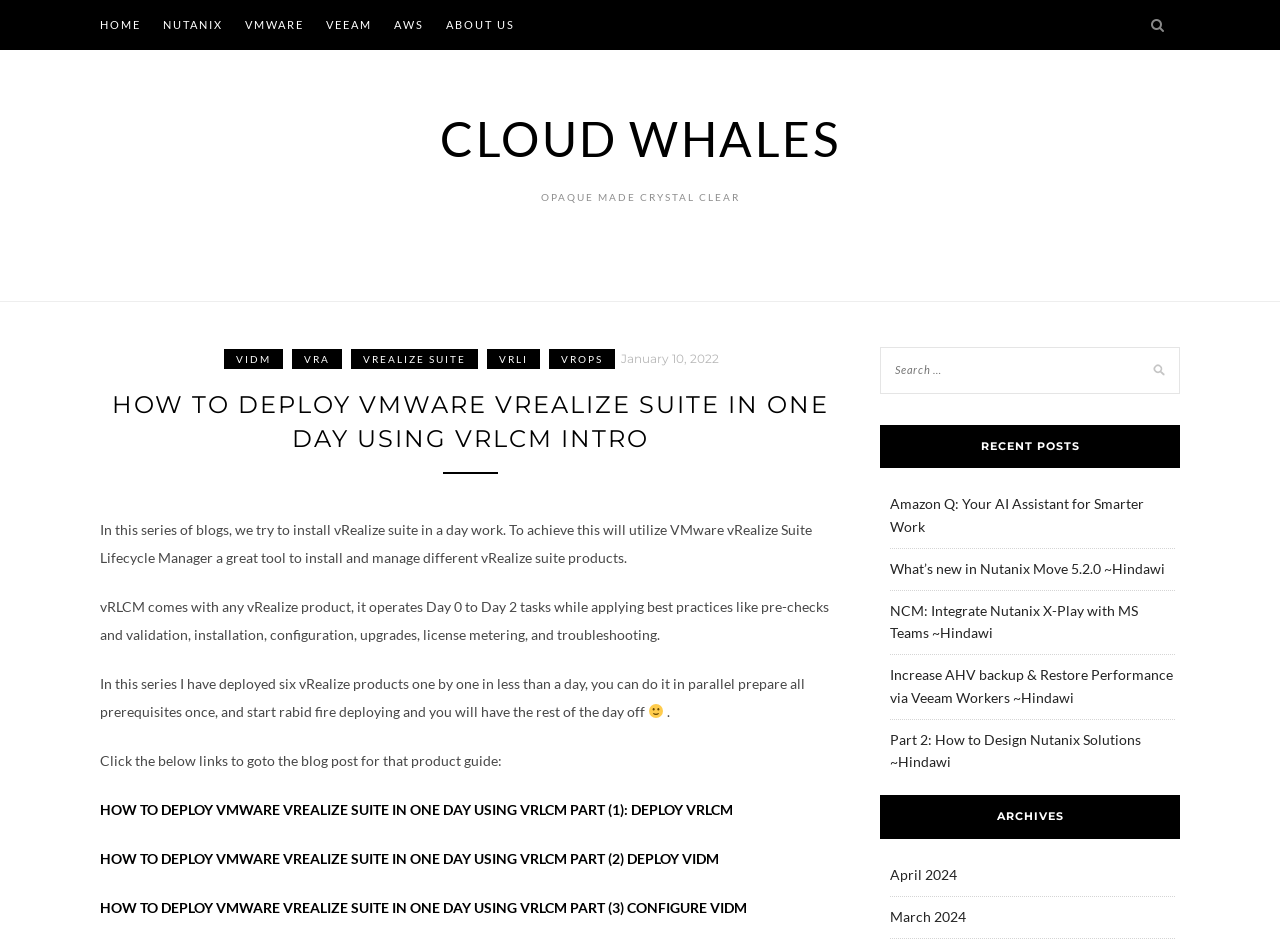What is the website's name?
Could you please answer the question thoroughly and with as much detail as possible?

The website's name is 'Cloud Whales' which can be found in the heading element with the text 'CLOUD WHALES' at the top of the webpage.